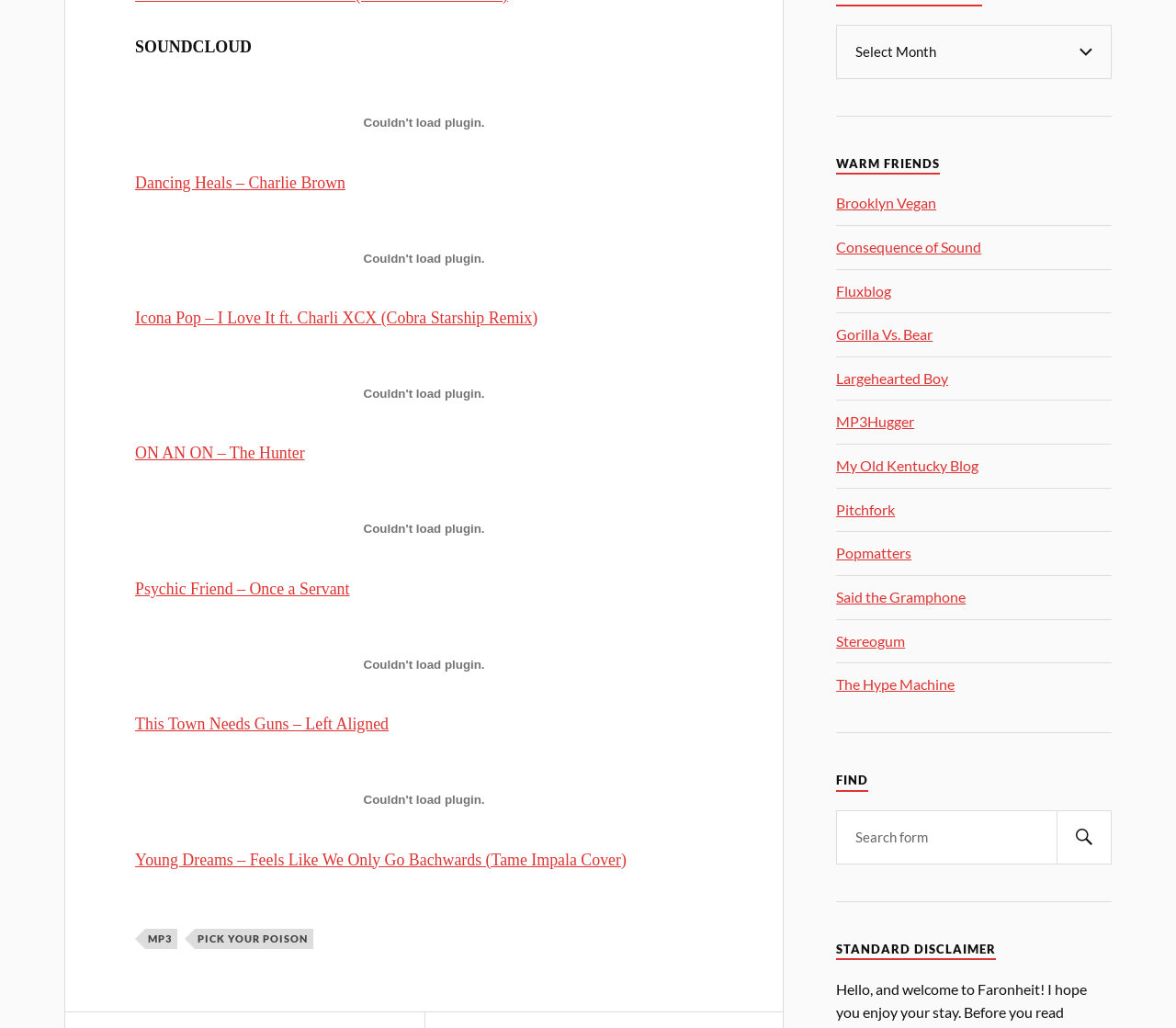What is the purpose of the searchbox?
Make sure to answer the question with a detailed and comprehensive explanation.

The searchbox with ID 432 is labeled as 'Search form' and is accompanied by a search button, indicating that it is used to search for content on the webpage.